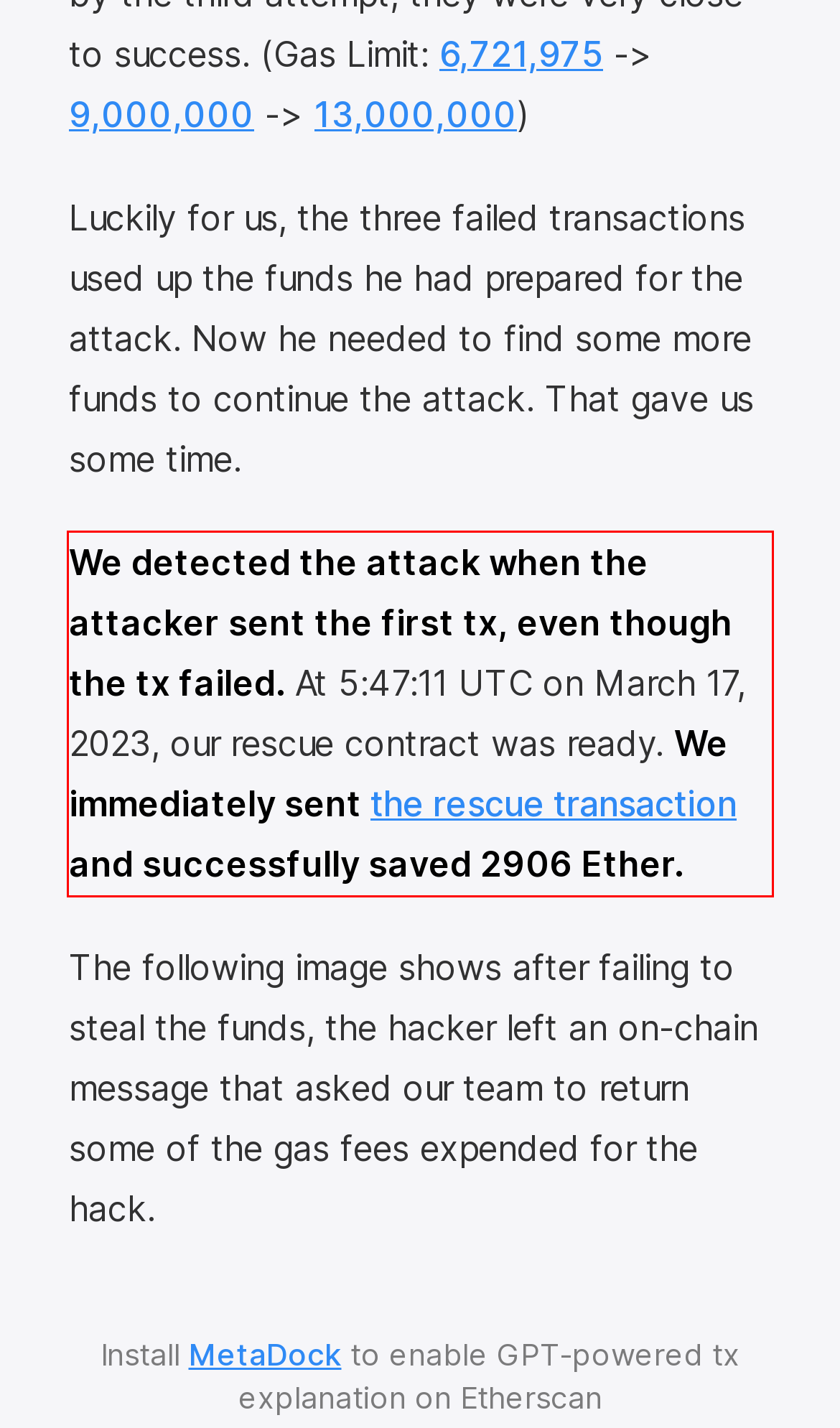Please take the screenshot of the webpage, find the red bounding box, and generate the text content that is within this red bounding box.

We detected the attack when the attacker sent the first tx, even though the tx failed. At 5:47:11 UTC on March 17, 2023, our rescue contract was ready. We immediately sent the rescue transaction and successfully saved 2906 Ether.